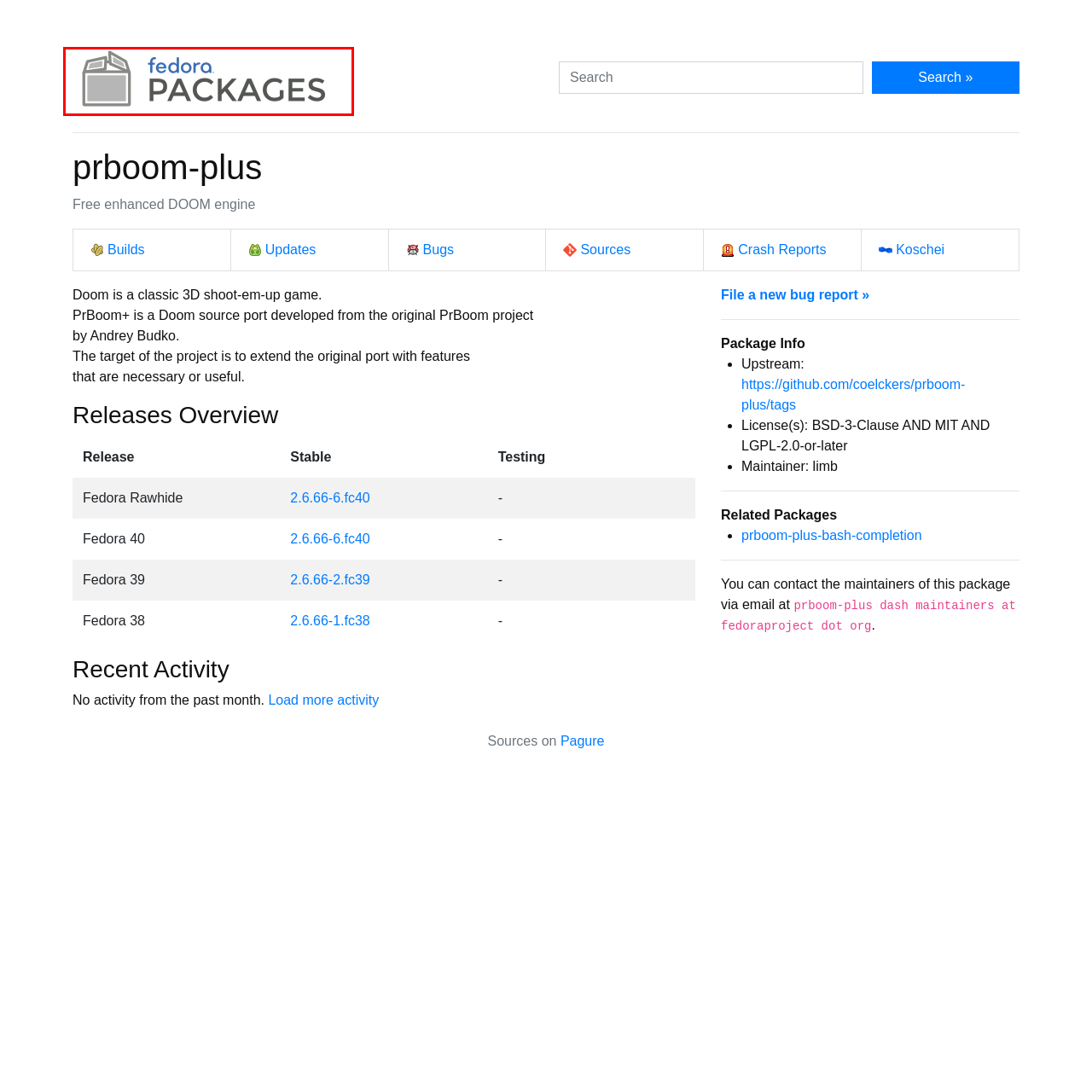Take a close look at the image outlined in red and answer the ensuing question with a single word or phrase:
What is the focus of the Fedora ecosystem?

Software packages